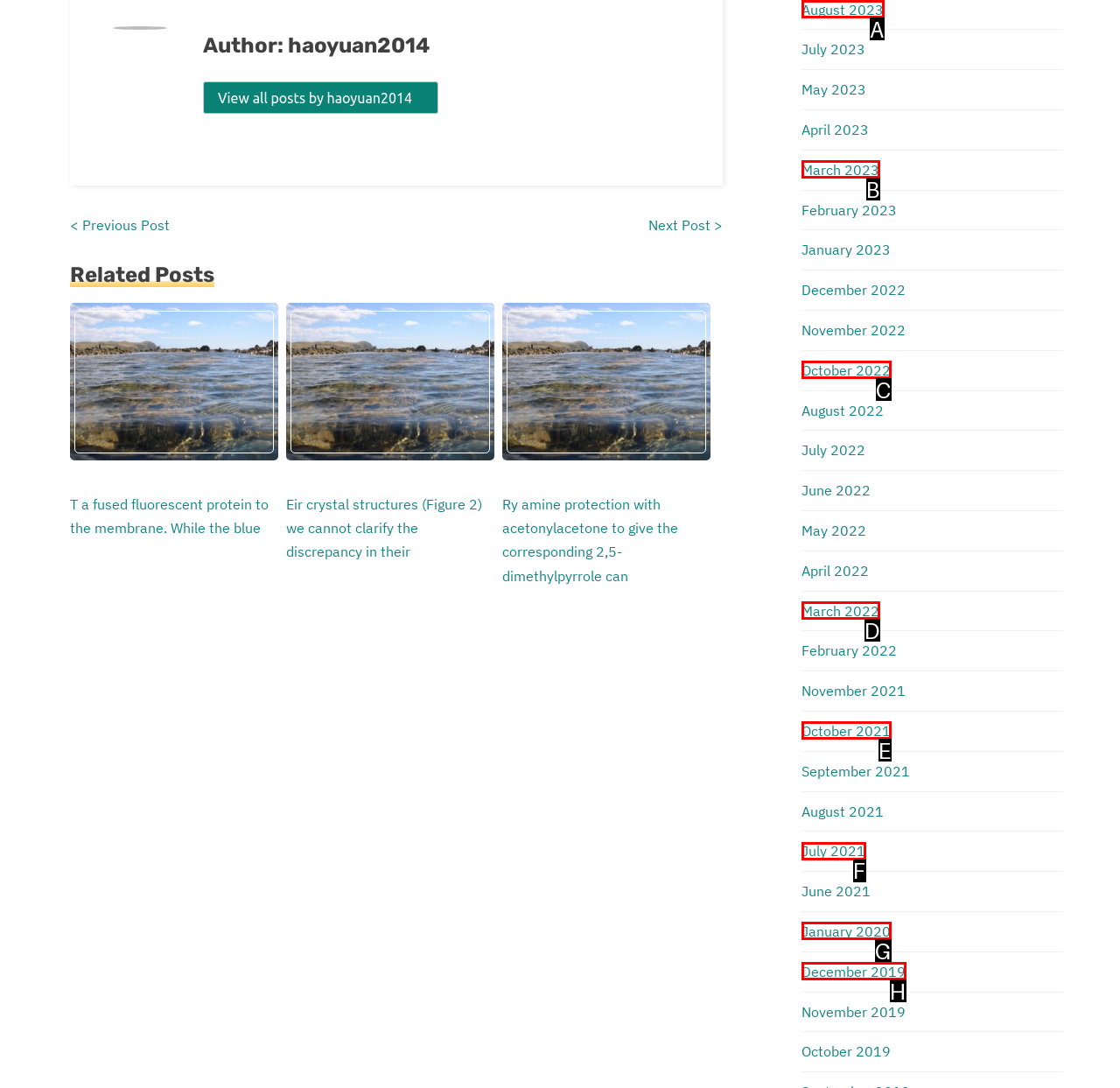Select the HTML element that matches the description: October 2022
Respond with the letter of the correct choice from the given options directly.

C